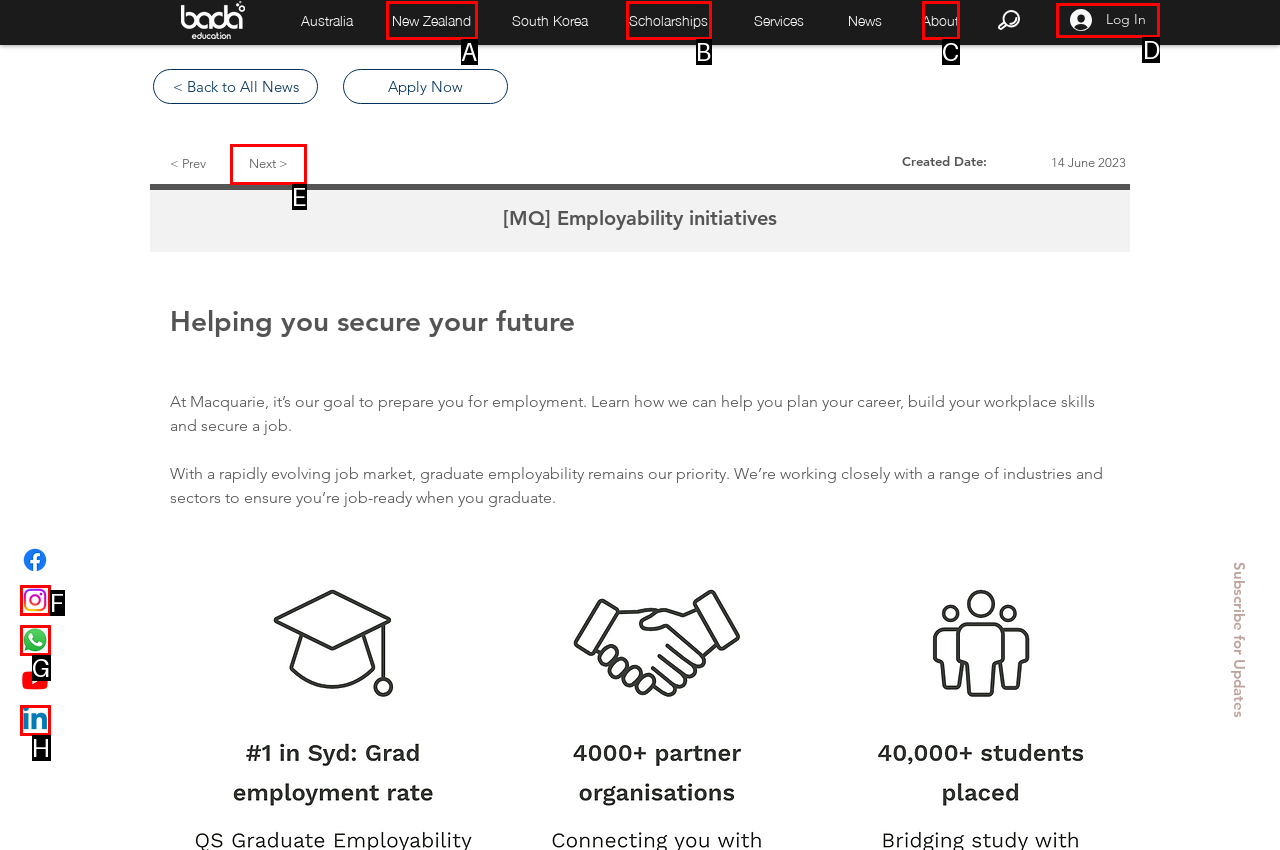Determine the letter of the element you should click to carry out the task: Subscribe to Concrete Construction
Answer with the letter from the given choices.

None